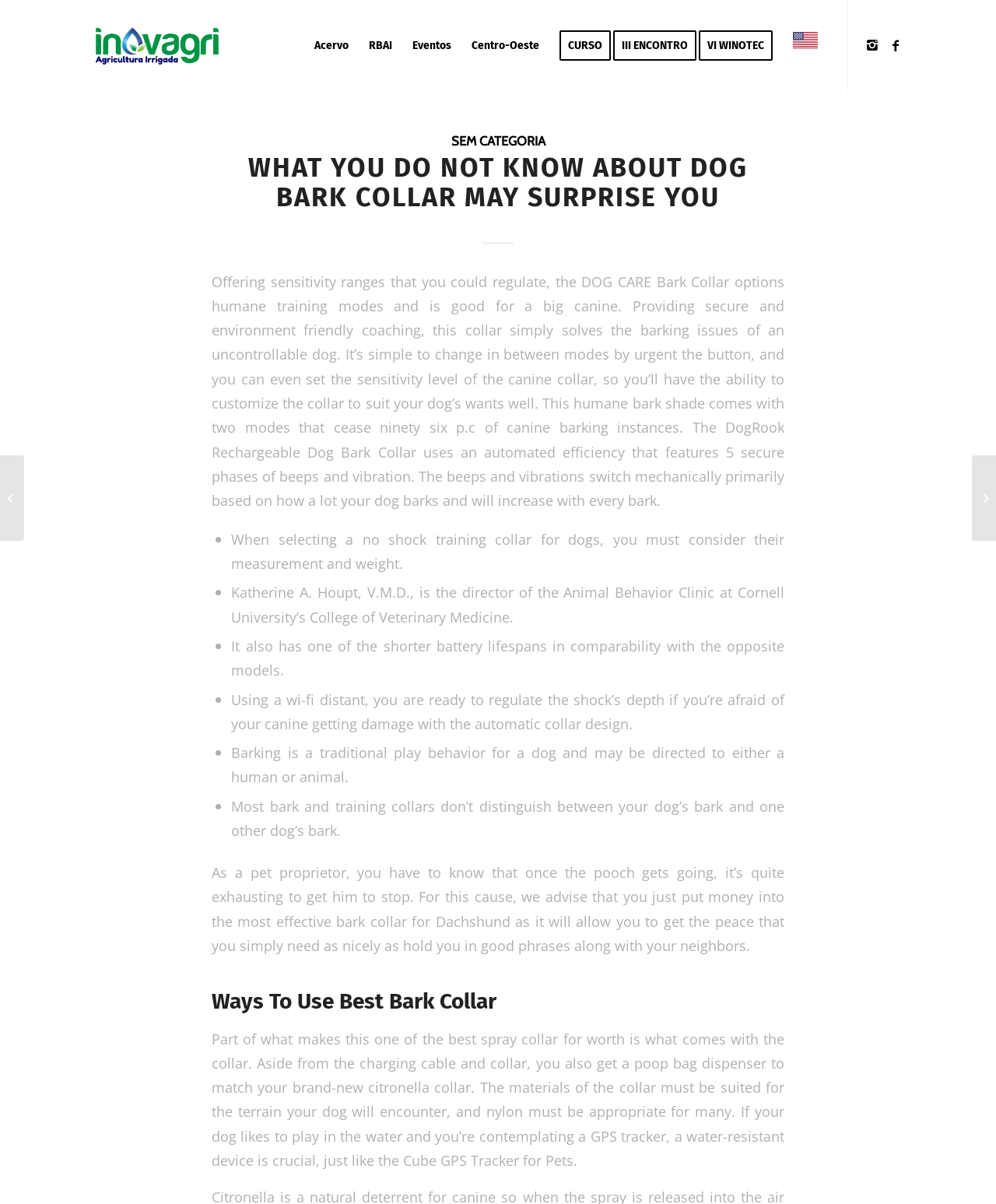Produce an extensive caption that describes everything on the webpage.

This webpage is about dog bark collars, specifically discussing their features, benefits, and uses. At the top, there is a header section with links to various pages, including "Inovagri", "Acervo", "RBAI", and others. Below this, there is a large heading that reads "WHAT YOU DO NOT KNOW ABOUT DOG BARK COLLAR MAY SURPRISE YOU".

The main content of the page is divided into sections. The first section describes the DOG CARE Bark Collar, which offers humane training modes and is suitable for large dogs. It provides secure and efficient training, allowing users to customize the collar to their dog's needs. This section also mentions the DogRook Rechargeable Dog Bark Collar, which uses an automatic performance with five safe phases of beeps and vibration.

The next section is a list of points to consider when choosing a no-shock training collar for dogs, including their size and weight. This is followed by a section that discusses the importance of understanding dog behavior, including barking as a normal play behavior.

Further down the page, there is a section titled "Ways To Use Best Bark Collar", which provides more information on using bark collars effectively. The final section discusses the value of a particular spray collar, which comes with a charging cable, collar, and poop bag dispenser.

On the left side of the page, there are two links to unrelated articles, "The Best Locations To Search Out An Adult Chat Room" and "The Brand New Position On Filipino Women Just Produced".